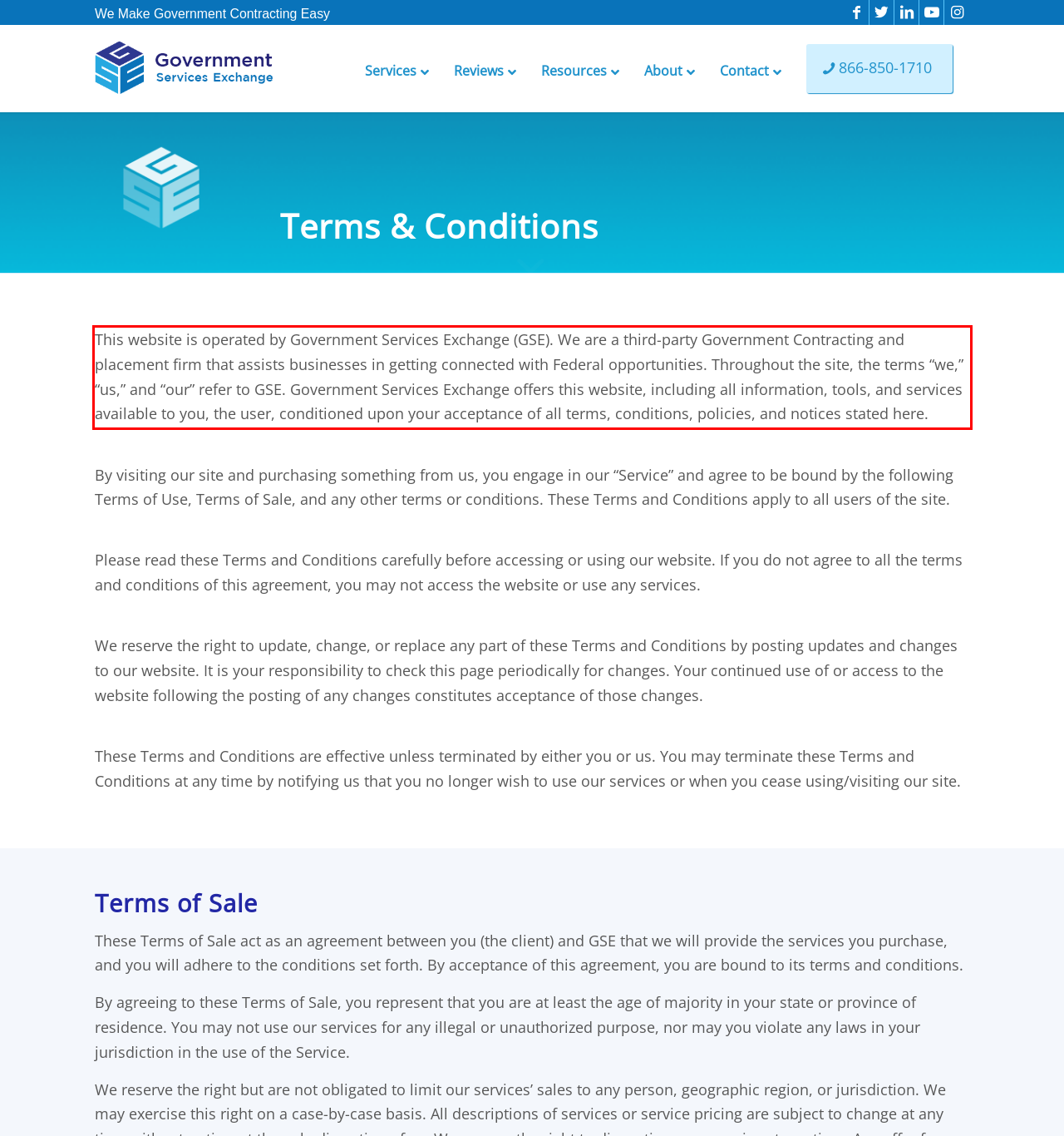Please identify and extract the text content from the UI element encased in a red bounding box on the provided webpage screenshot.

This website is operated by Government Services Exchange (GSE). We are a third-party Government Contracting and placement firm that assists businesses in getting connected with Federal opportunities. Throughout the site, the terms “we,” “us,” and “our” refer to GSE. Government Services Exchange offers this website, including all information, tools, and services available to you, the user, conditioned upon your acceptance of all terms, conditions, policies, and notices stated here.